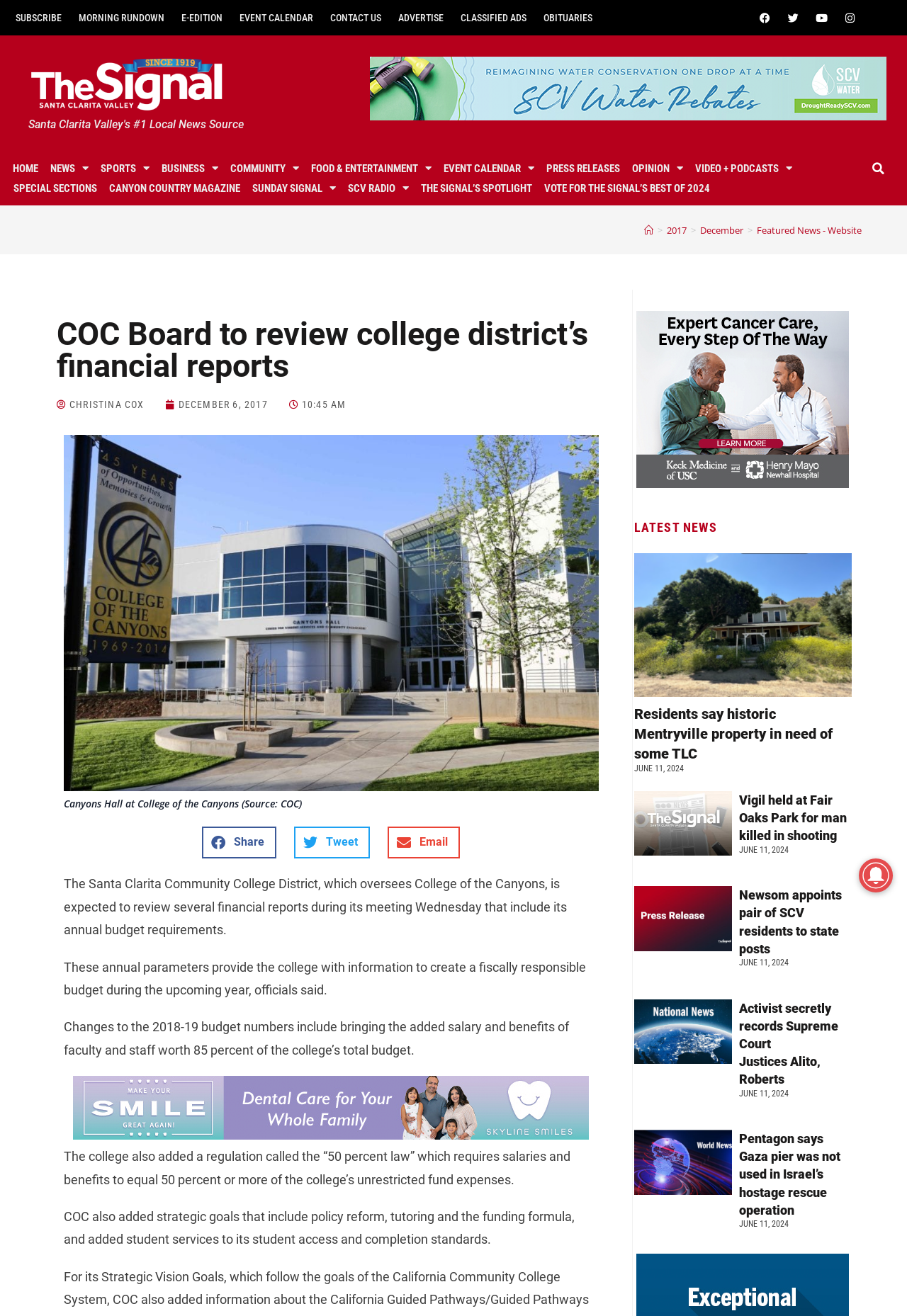Find the bounding box coordinates of the element to click in order to complete this instruction: "Click on the 'SUBSCRIBE' link". The bounding box coordinates must be four float numbers between 0 and 1, denoted as [left, top, right, bottom].

[0.008, 0.007, 0.077, 0.02]